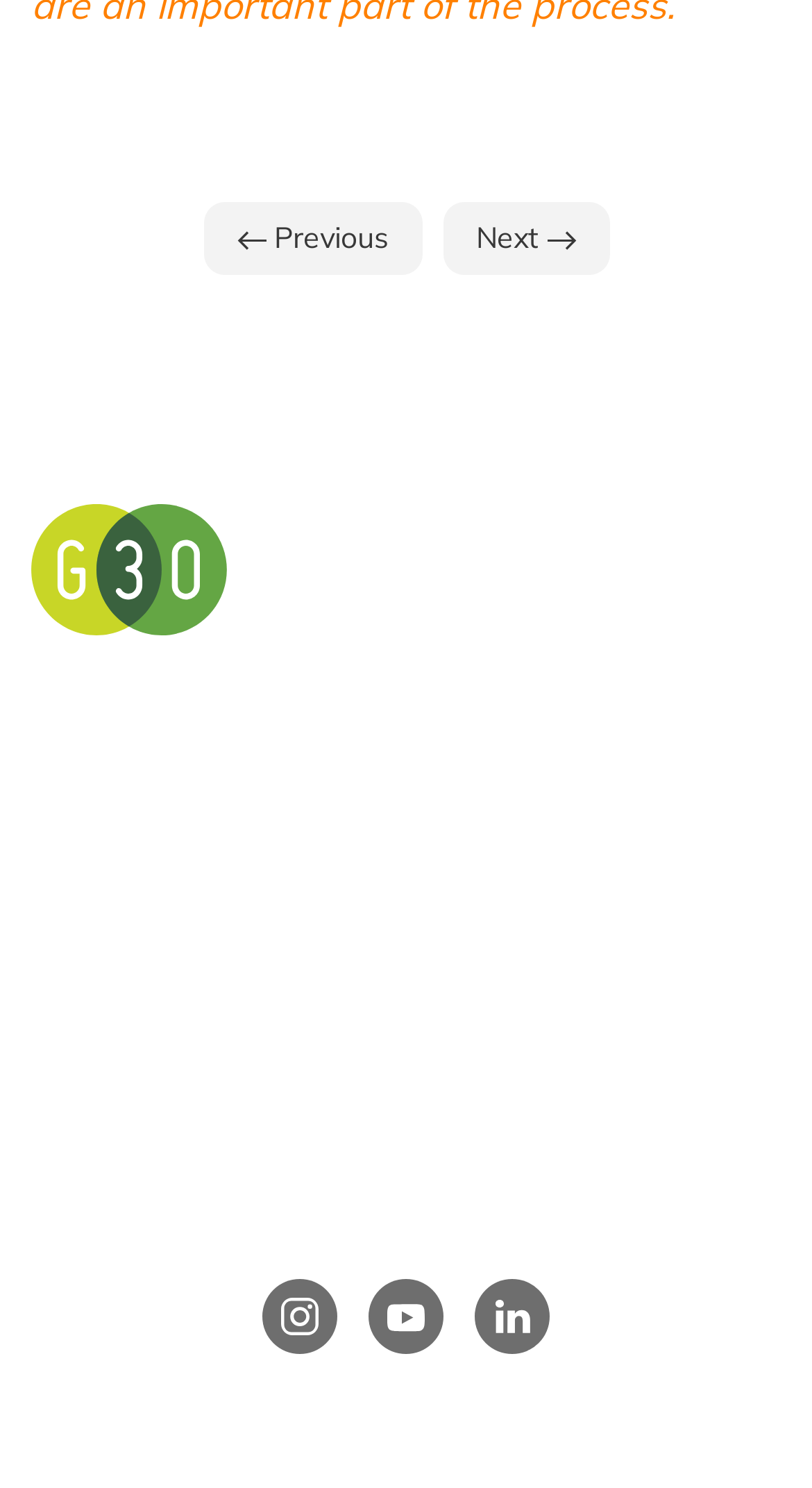How many image links are at the bottom of the page?
Based on the screenshot, answer the question with a single word or phrase.

3